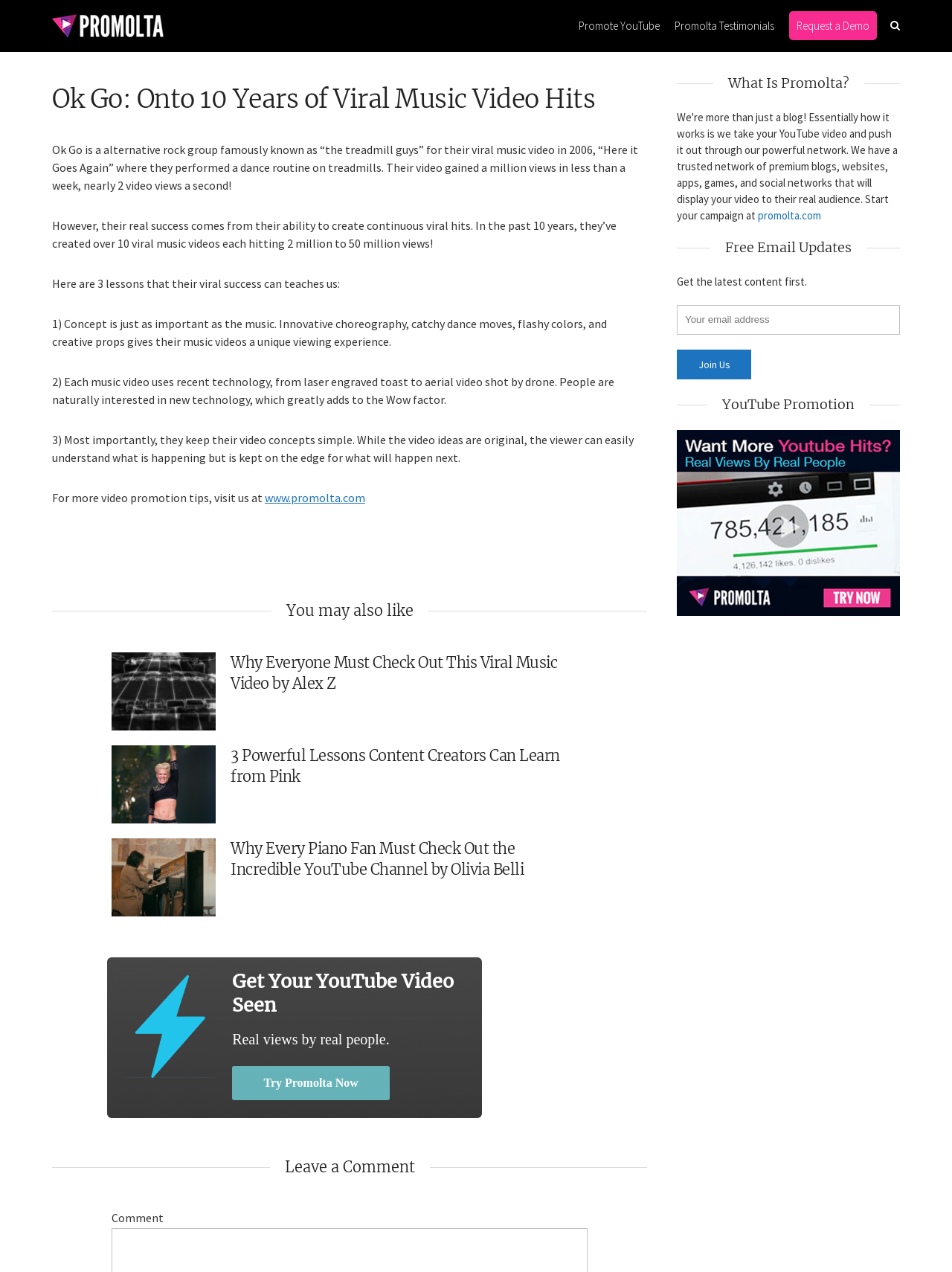Kindly determine the bounding box coordinates for the area that needs to be clicked to execute this instruction: "Try 'Promolta Now'".

[0.244, 0.838, 0.409, 0.865]